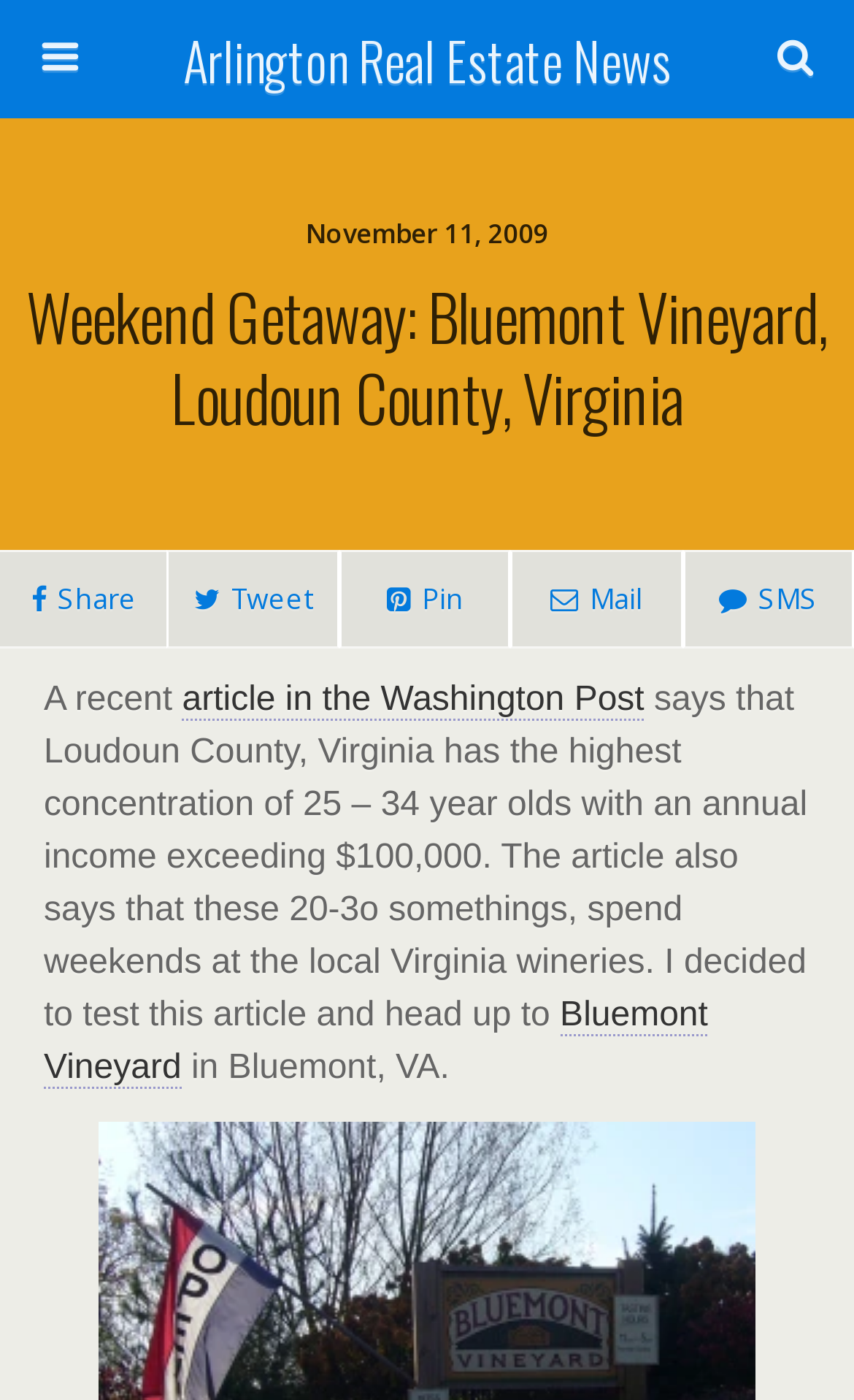Given the content of the image, can you provide a detailed answer to the question?
What is the income range of the 25-34 year olds mentioned?

I found the income range by reading the static text element with the content 'says that Loudoun County, Virginia has the highest concentration of 25 – 34 year olds with an annual income exceeding $100,000' which is located in the middle of the webpage.